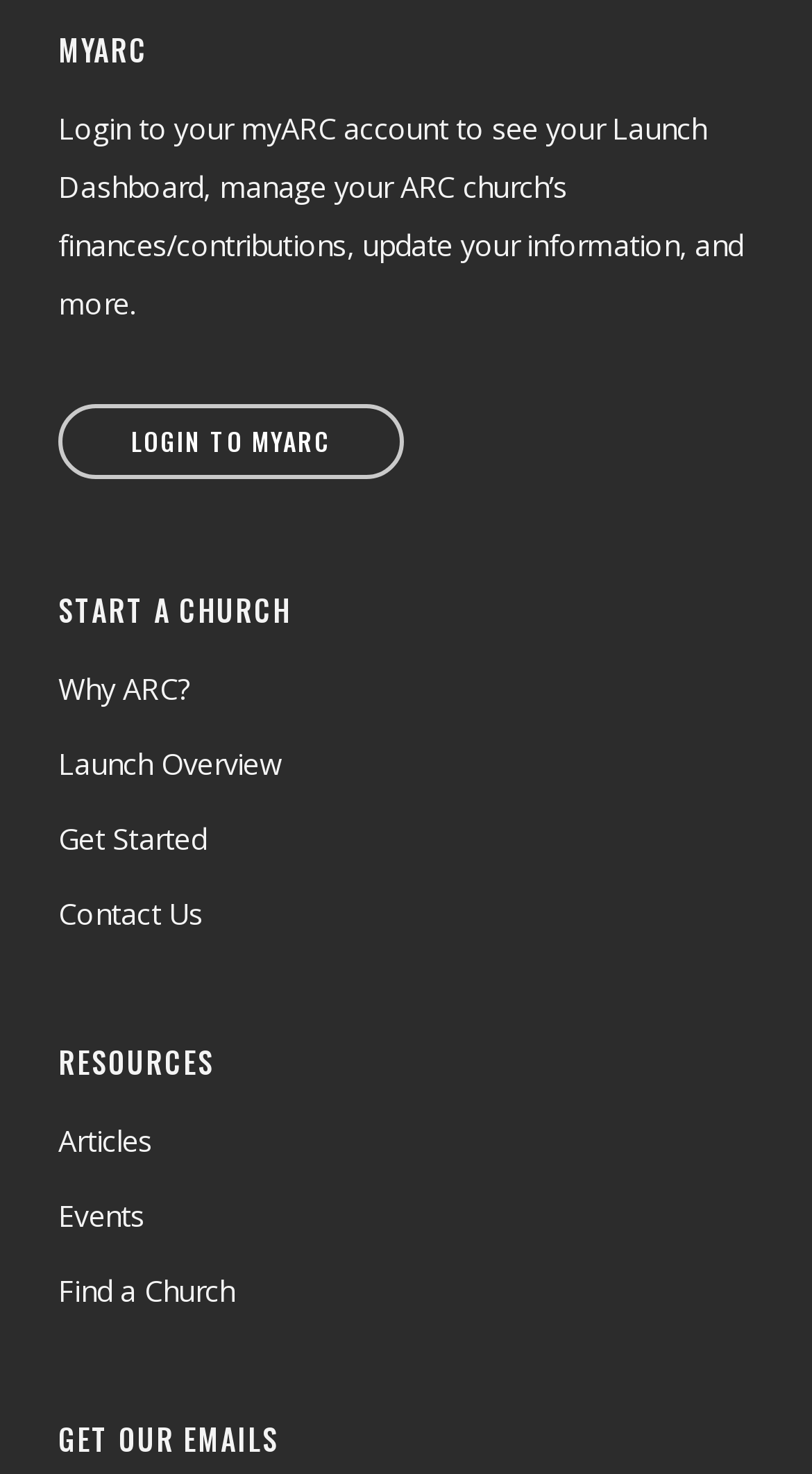What is the purpose of the 'Get Started' link?
Refer to the image and provide a one-word or short phrase answer.

To start a church